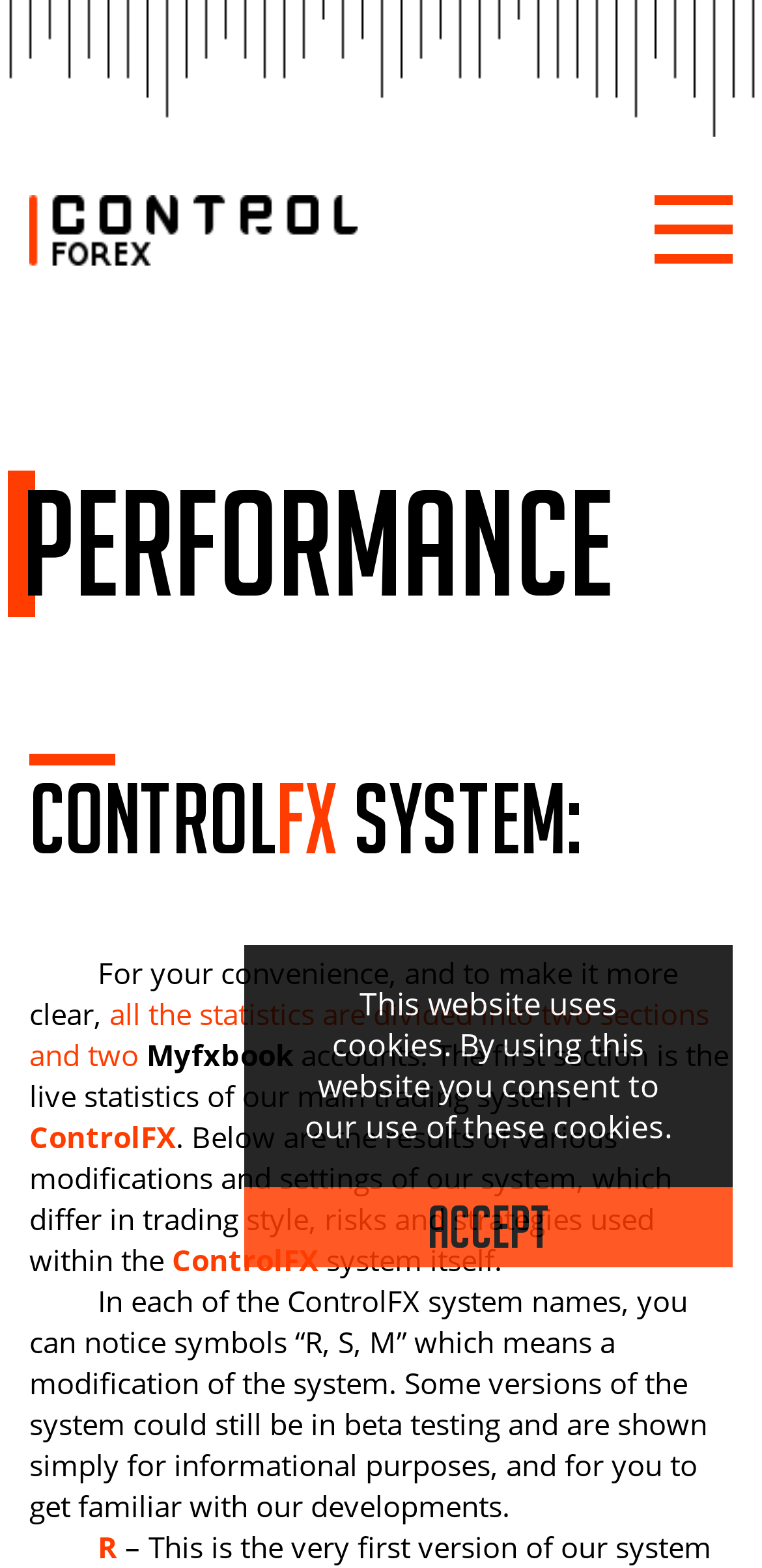Given the element description: "Accept", predict the bounding box coordinates of the UI element it refers to, using four float numbers between 0 and 1, i.e., [left, top, right, bottom].

[0.321, 0.757, 0.962, 0.808]